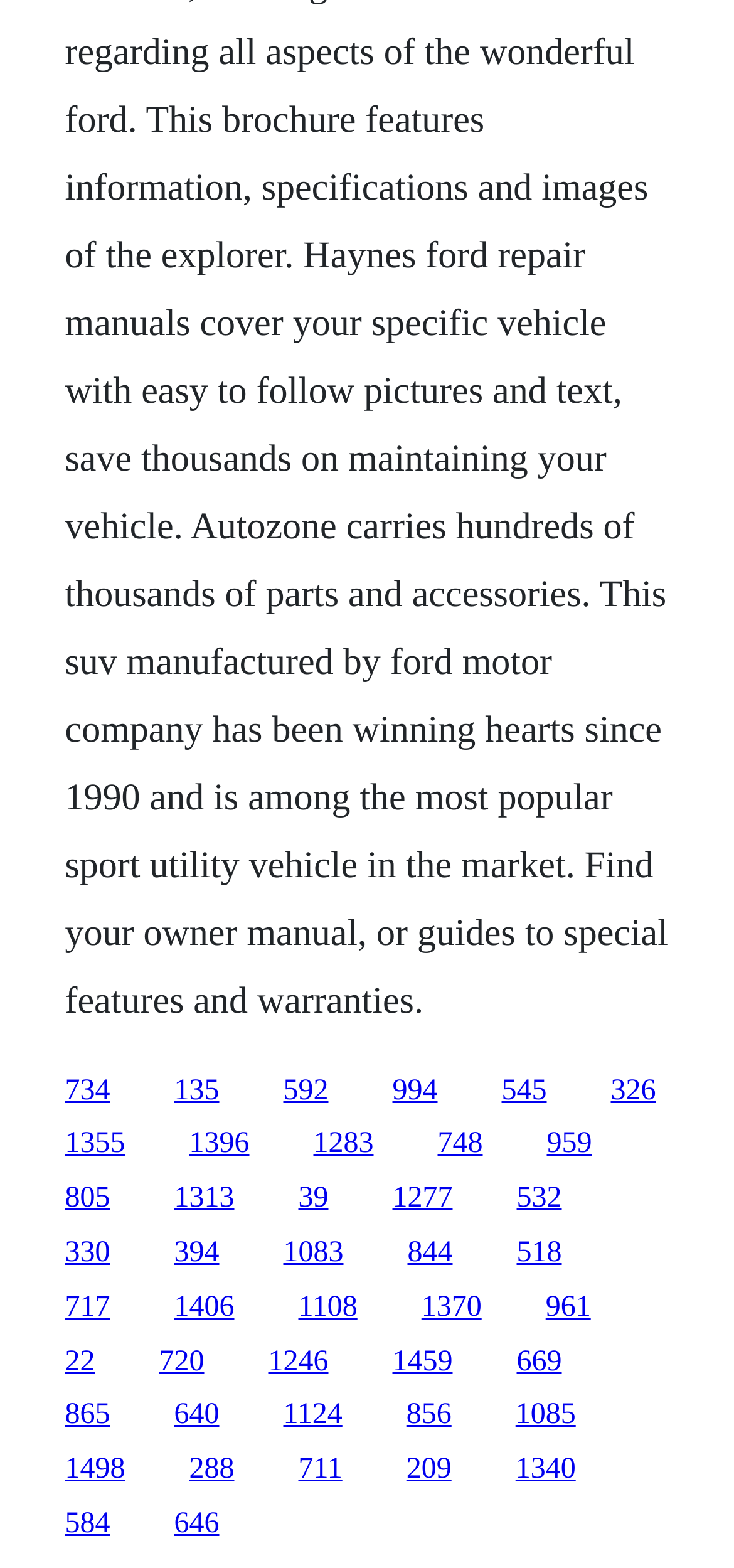Provide a brief response in the form of a single word or phrase:
How many links are on the webpage?

32